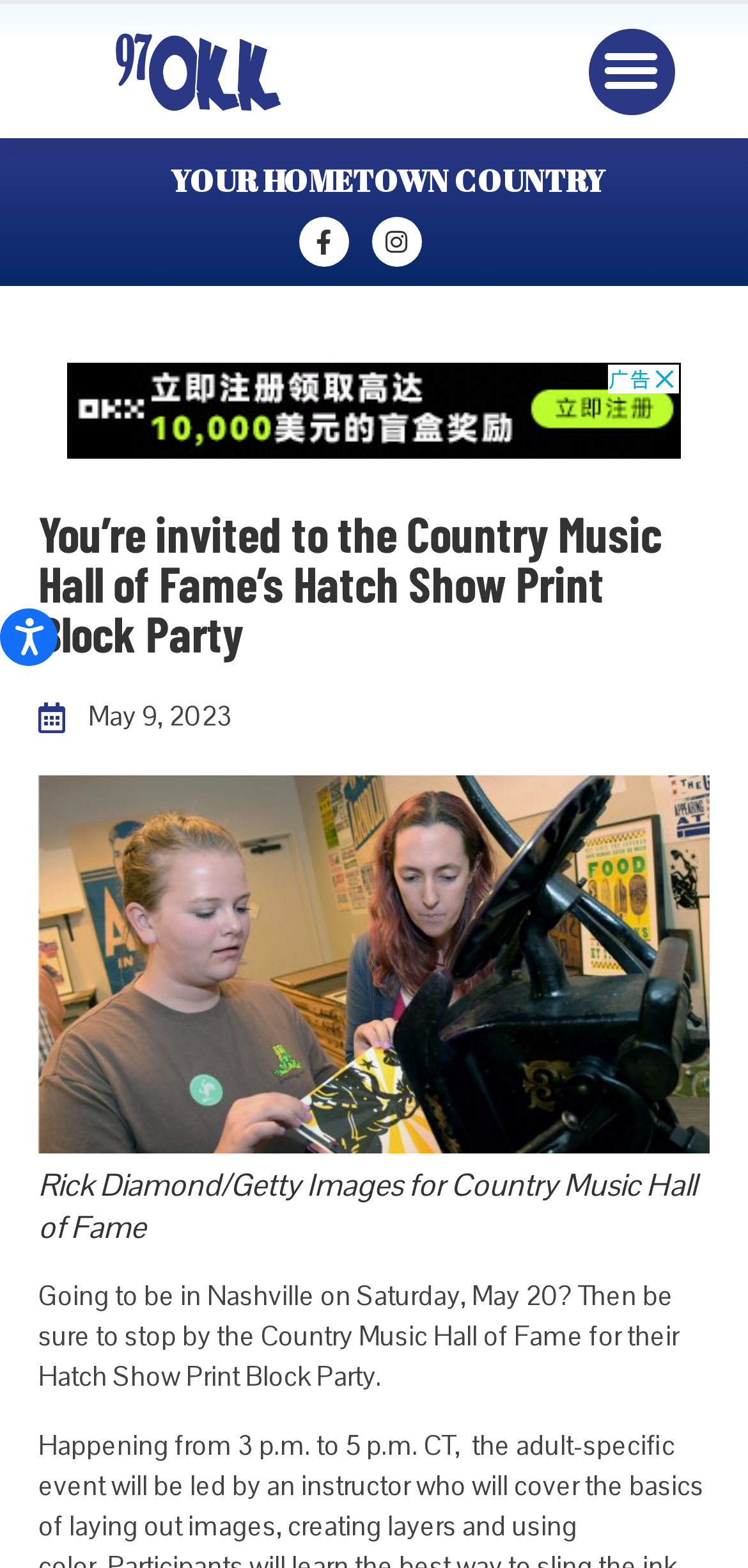What social media platforms are linked?
Please respond to the question with as much detail as possible.

I found the social media platforms by looking at the links on the webpage, which have icons and text that say 'Facebook-f' and 'Instagram'. These links are likely to be connecting to the Country Music Hall of Fame's social media profiles.